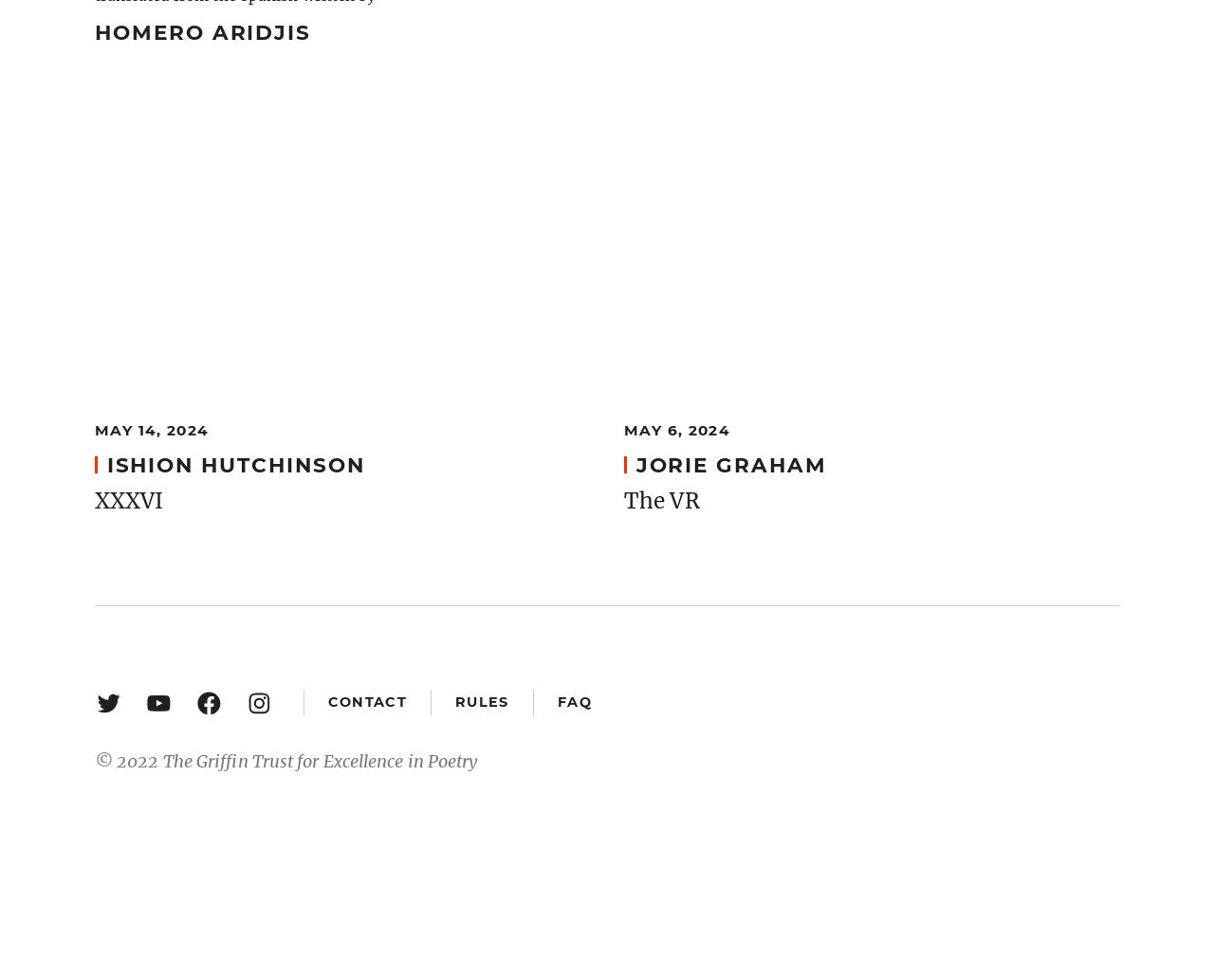Determine the bounding box for the described HTML element: "FAQ". Ensure the coordinates are four float numbers between 0 and 1 in the format [left, top, right, bottom].

[0.459, 0.708, 0.487, 0.725]